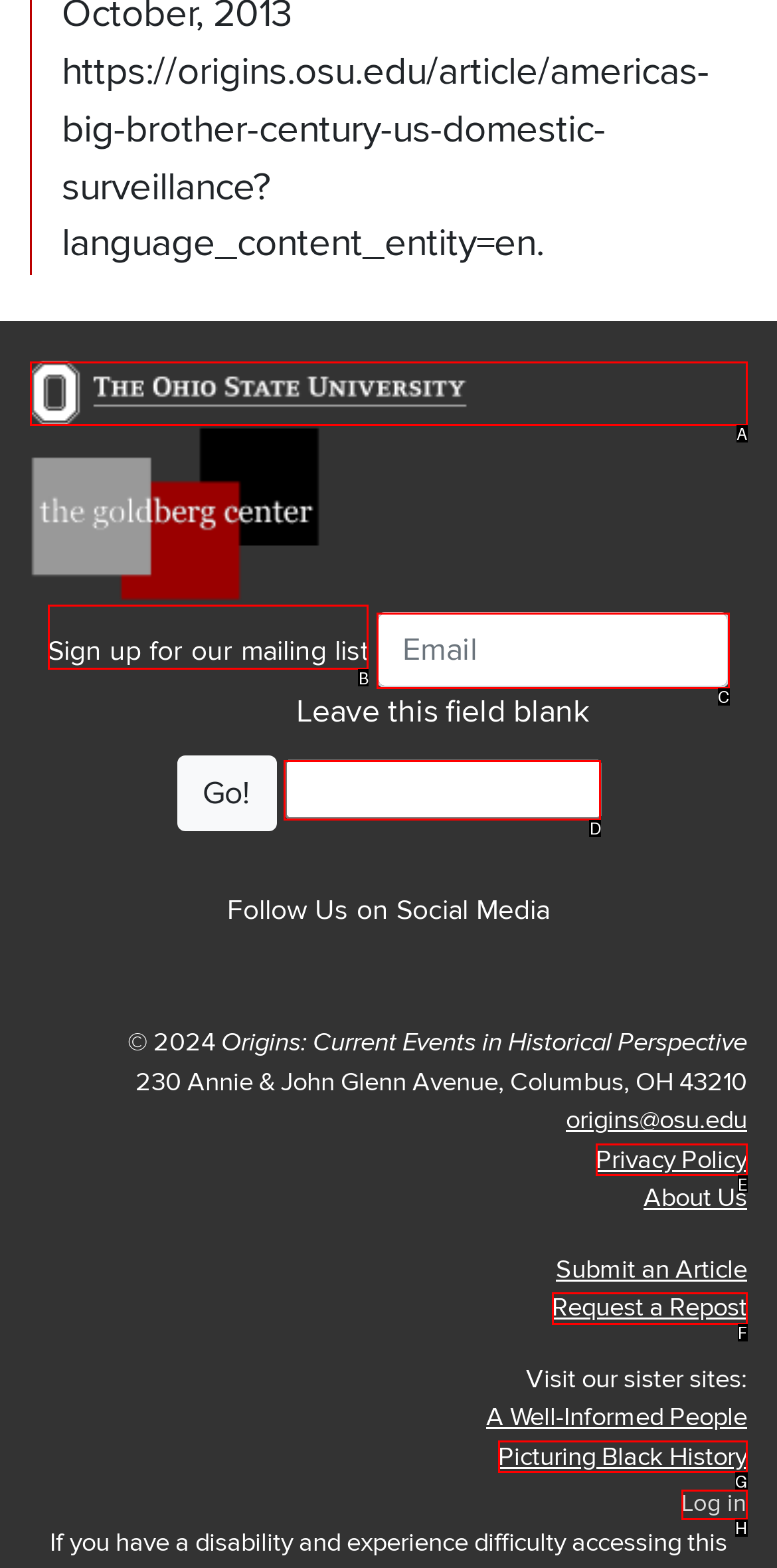Pick the right letter to click to achieve the task: Sign up for the mailing list
Answer with the letter of the correct option directly.

B